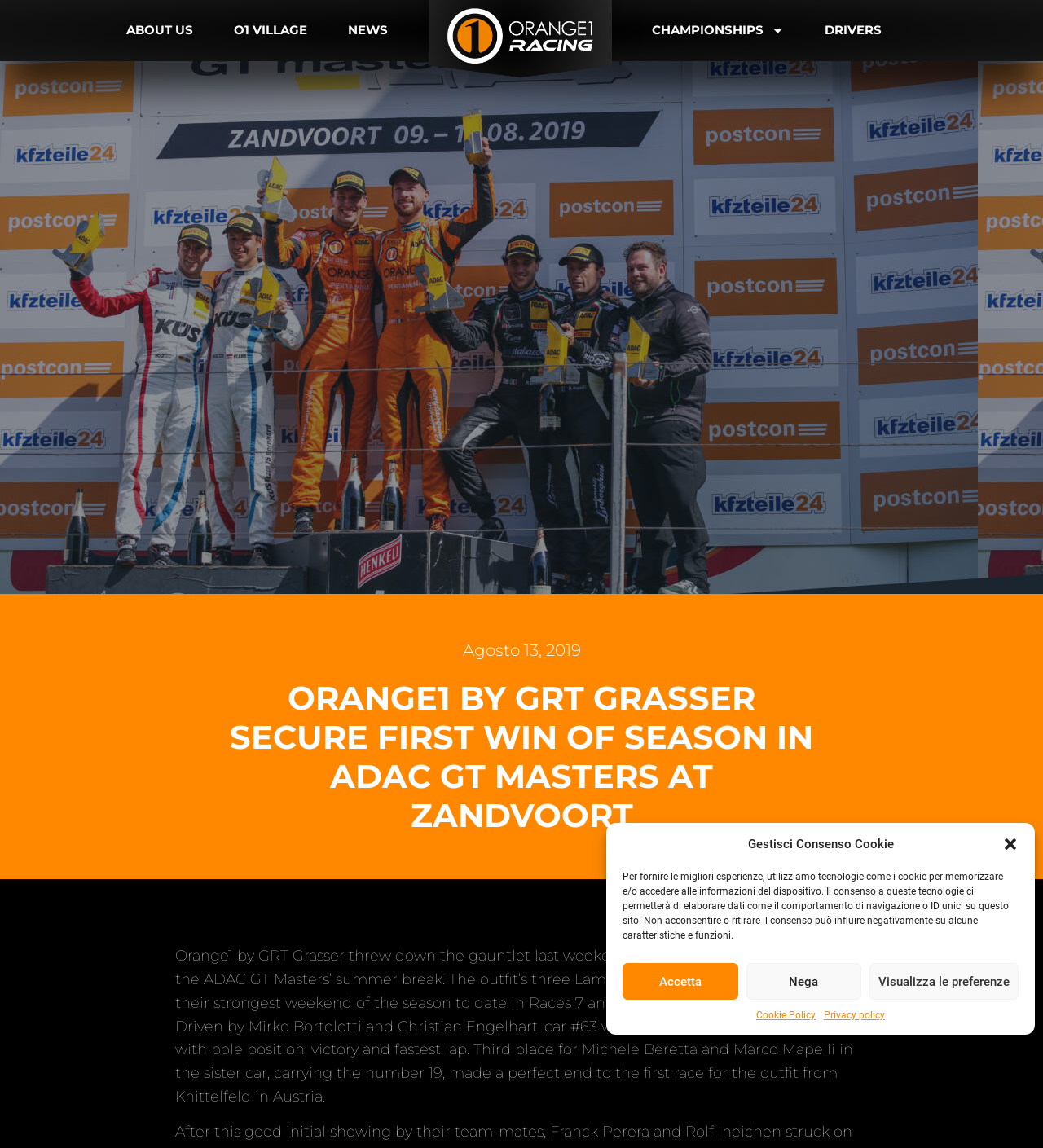Please answer the following question using a single word or phrase: 
What is the name of the track where the ADAC GT Masters took place?

Zandvoort